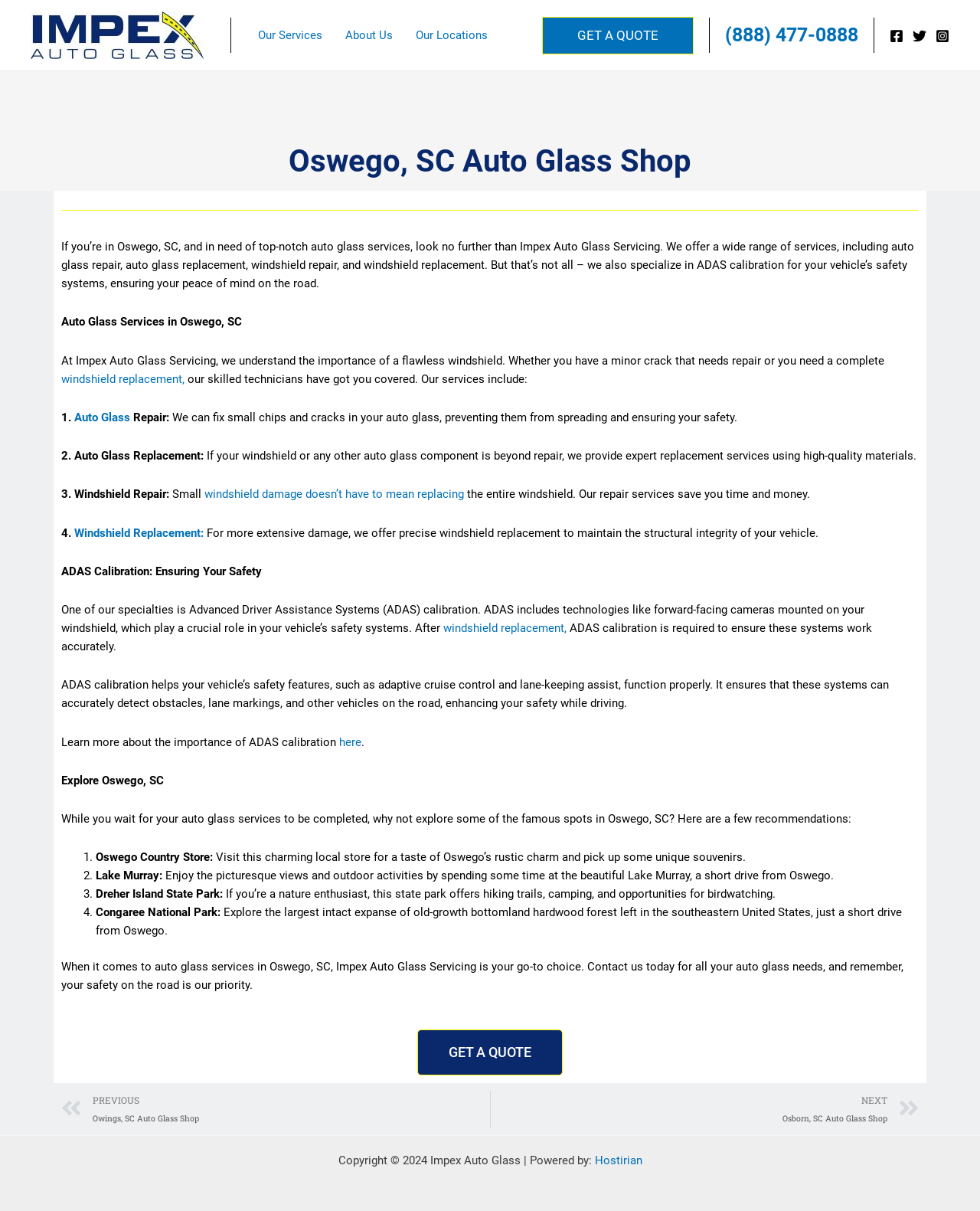Identify the bounding box coordinates for the region of the element that should be clicked to carry out the instruction: "Call (888) 477-0888". The bounding box coordinates should be four float numbers between 0 and 1, i.e., [left, top, right, bottom].

[0.74, 0.02, 0.876, 0.039]